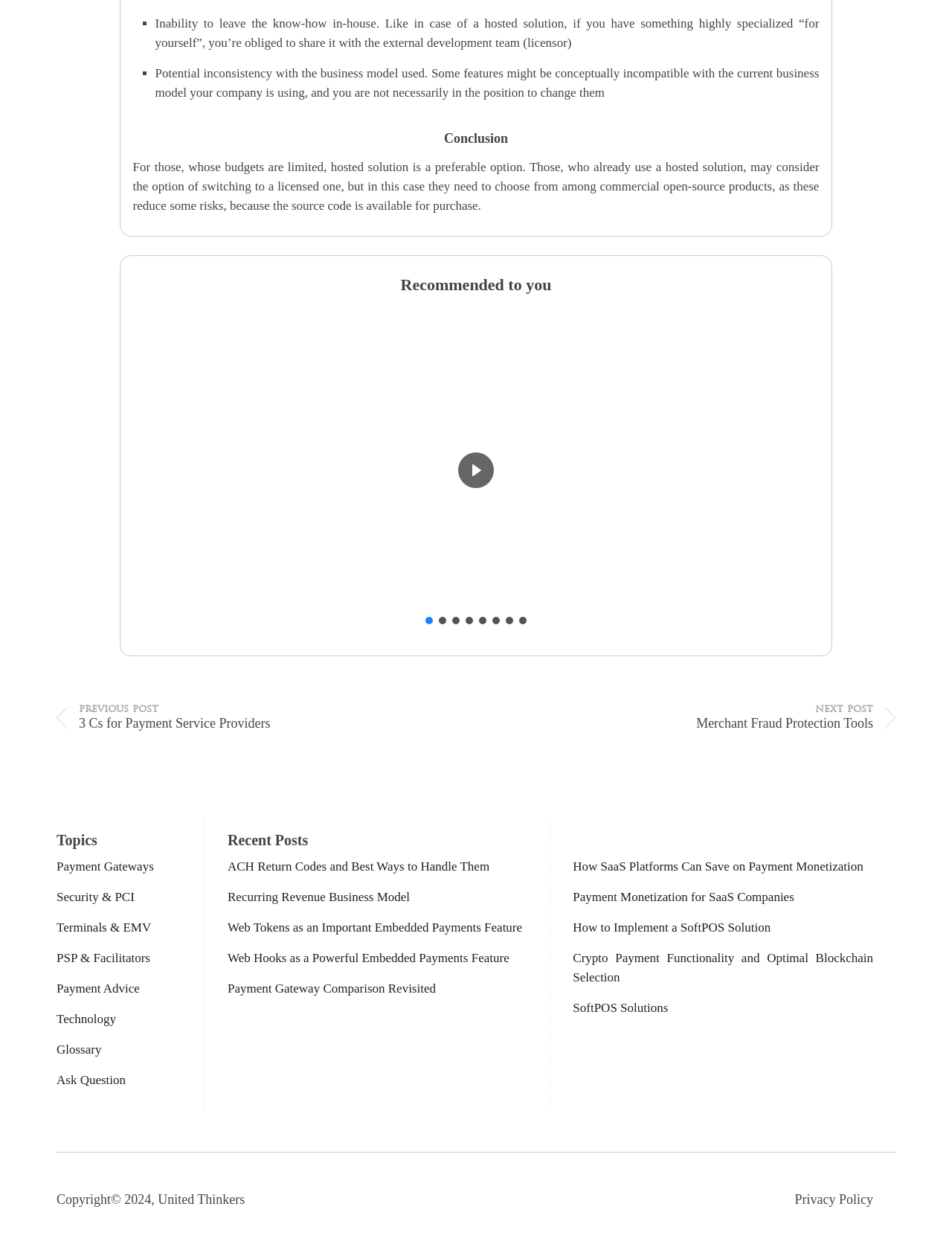Pinpoint the bounding box coordinates of the element to be clicked to execute the instruction: "Click the 'next arrow' button".

[0.79, 0.365, 0.815, 0.384]